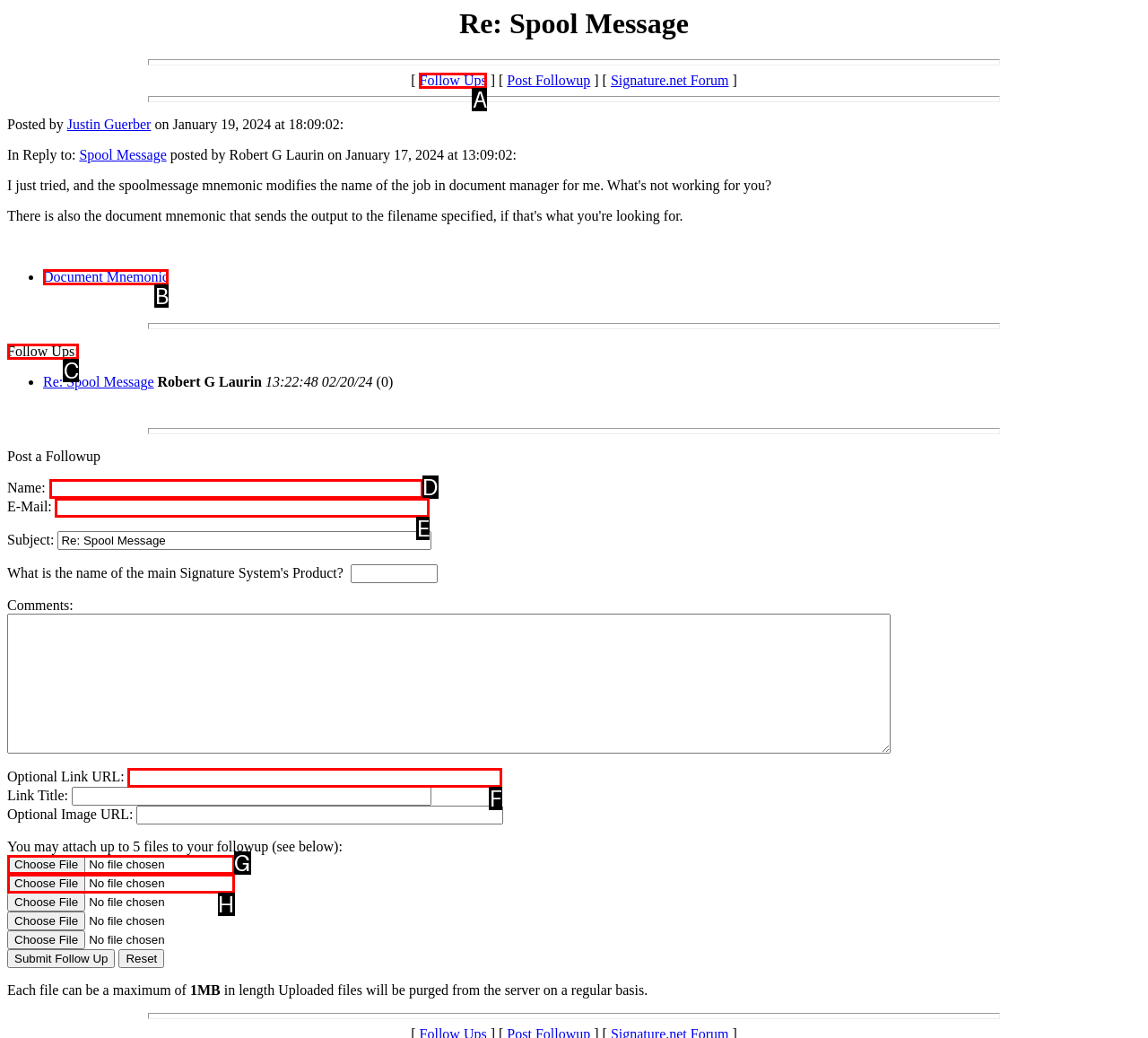Determine which HTML element should be clicked for this task: Enter your name in the input field
Provide the option's letter from the available choices.

D